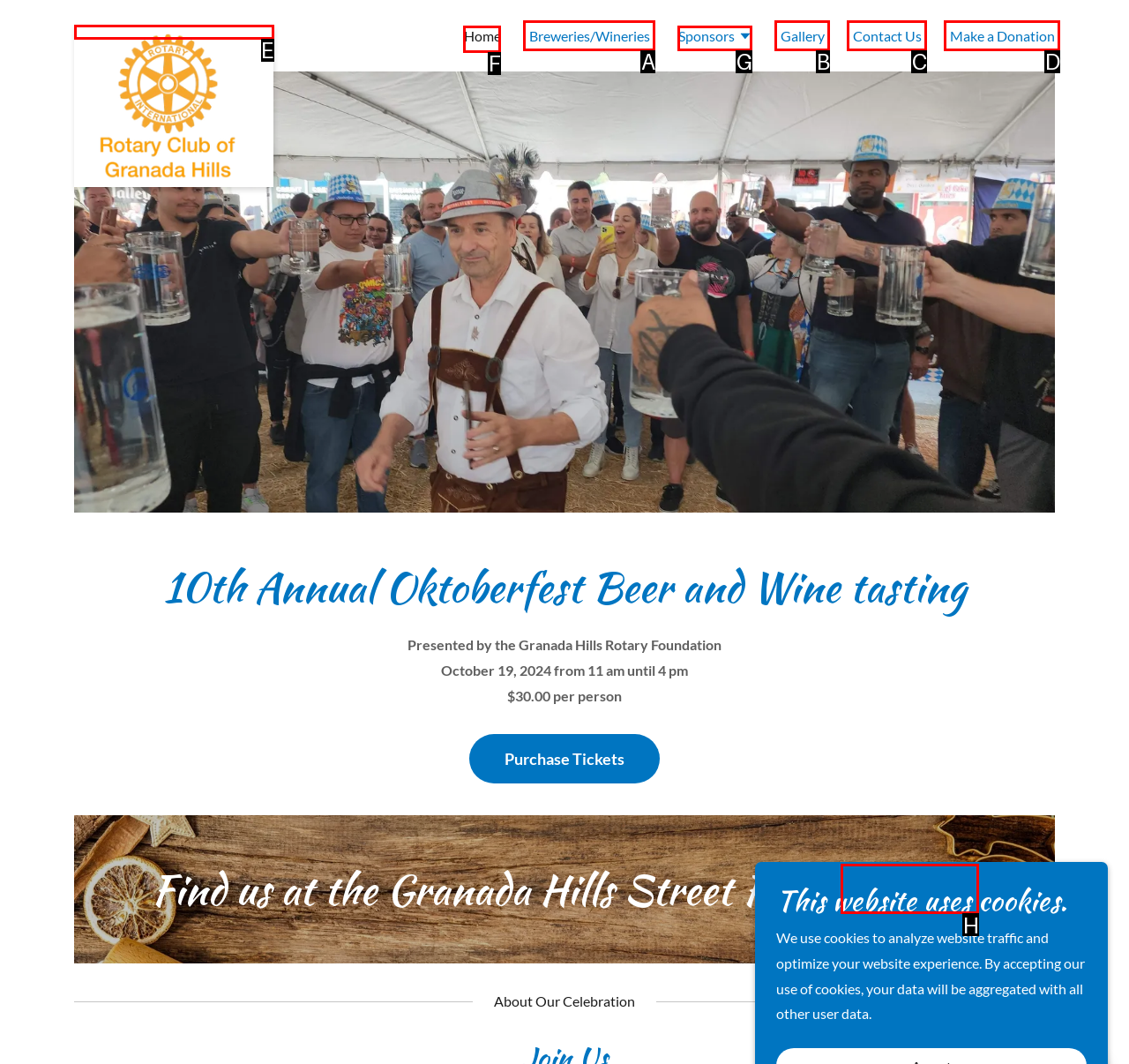Identify which HTML element aligns with the description: title="Oktoberfest and Wine"
Answer using the letter of the correct choice from the options available.

E